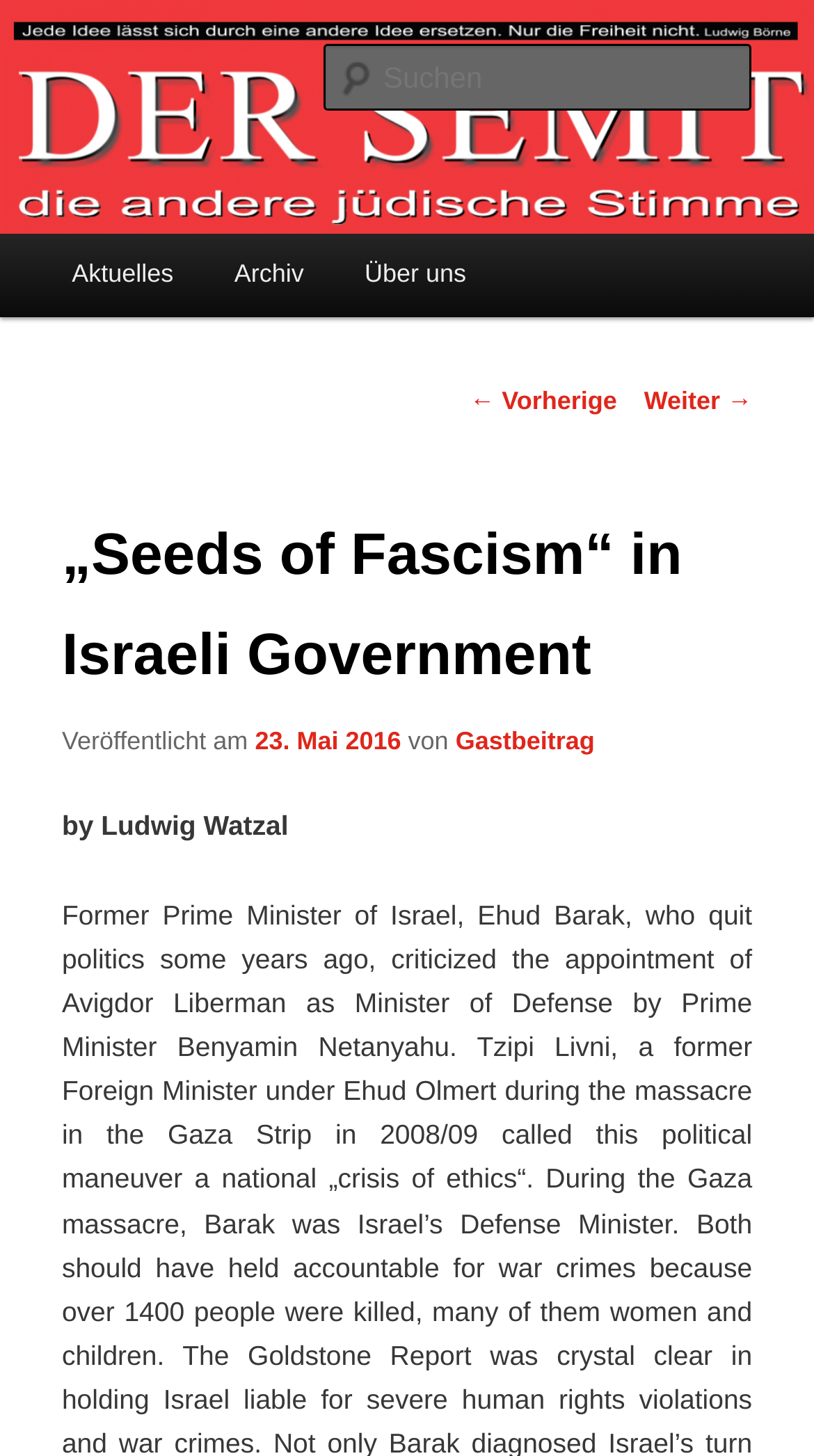Give an in-depth explanation of the webpage layout and content.

The webpage is titled "„Seeds of Fascism“ in Israeli Government | Der Semit" and appears to be an article from an independent Jewish online magazine called "Der Semit". At the top of the page, there is a heading with the magazine's name, accompanied by a link and an image. Below this, there is a search box labeled "Suchen" on the right side of the page.

The main navigation menu is located below the top section, with links to "Aktuelles", "Archiv", and "Über uns". To the right of the navigation menu, there is a section with links to navigate through articles, including "← Vorherige" and "Weiter →".

The main content of the page is an article titled "„Seeds of Fascism“ in Israeli Government", which is divided into sections. The article's title is followed by a heading indicating the publication date, "Veröffentlicht am 23. Mai 2016", and the author's name, "Ludwig Watzal". The article's content is not explicitly described in the accessibility tree, but it likely occupies the majority of the page's content area.